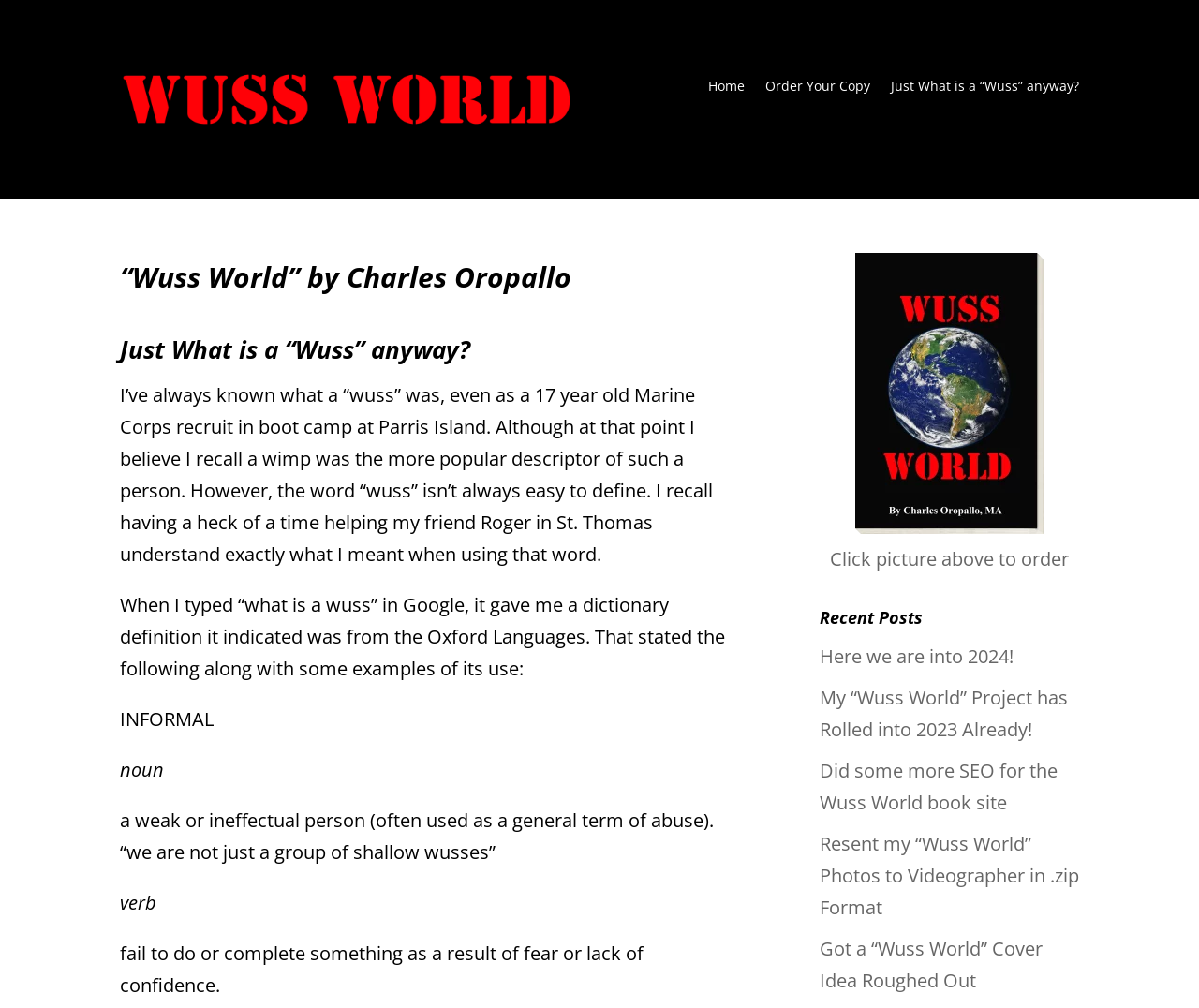Determine the bounding box coordinates of the clickable element to achieve the following action: 'Order Your Copy of the book'. Provide the coordinates as four float values between 0 and 1, formatted as [left, top, right, bottom].

[0.638, 0.079, 0.726, 0.099]